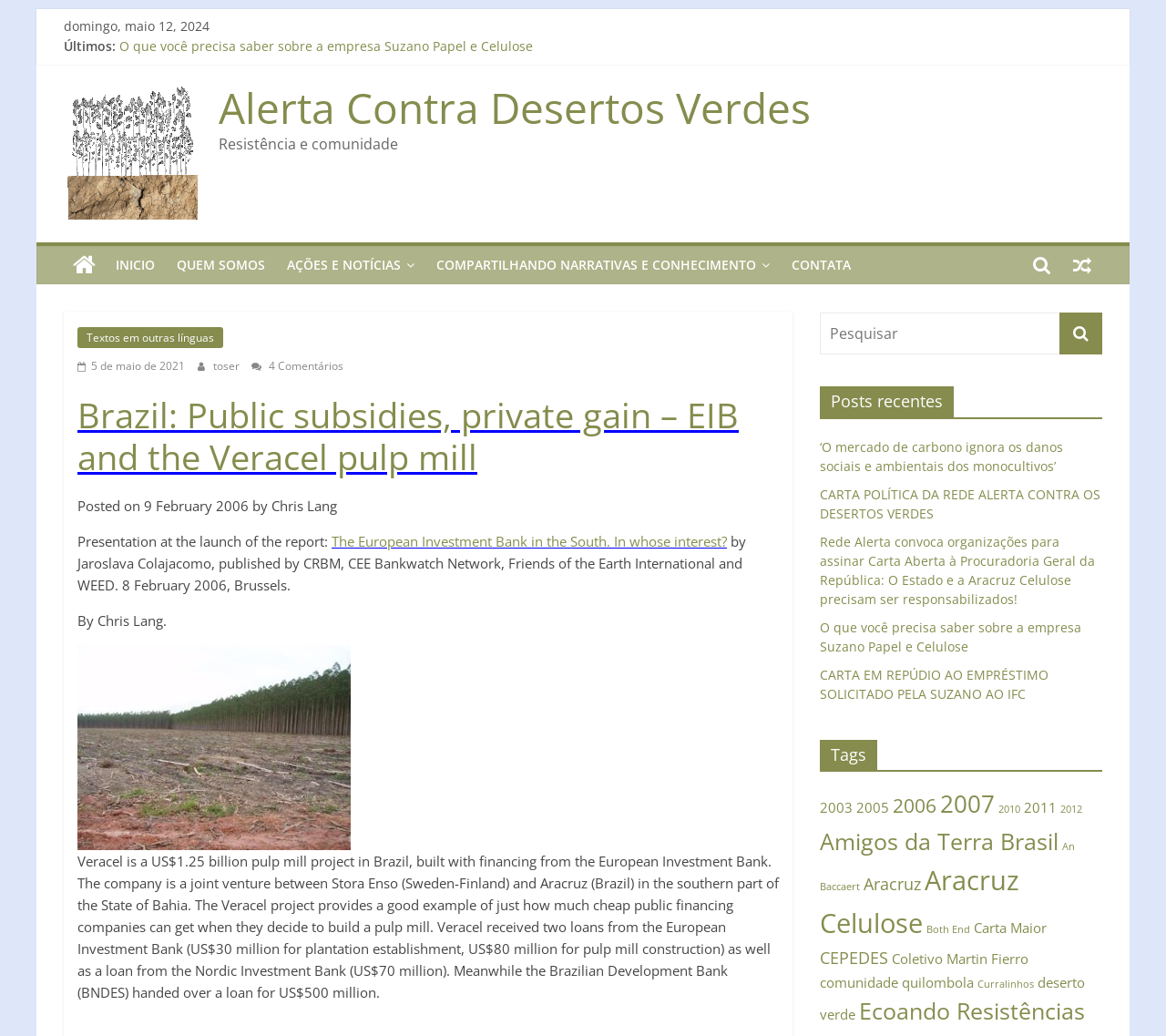What is the topic of the post with the title 'Brazil: Public subsidies, private gain – EIB and the Veracel pulp mill'?
Look at the image and respond with a one-word or short-phrase answer.

Veracel pulp mill